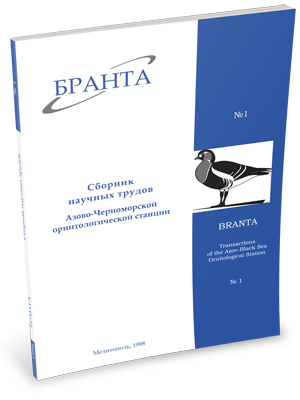Describe all the important aspects and features visible in the image.

The image depicts the cover of a scientific publication titled "Branta: Transactions of the Azov-Black Sea Ornithological Station." Prominently displayed in the upper left corner is the title “БРАНТА” in bold letters, accompanied by an illustration of a Whiskered Tern, a bird native to the region. The publication is labeled as "No 1" and includes text in Russian that translates to "Collection of Scientific Works of the Azov-Black Sea Ornithological Station." The cover design, featuring a white background with blue text, encapsulates the themes of avian research and conservation in Ukraine. The publication year, 1998, indicates its historical context within ornithological studies.